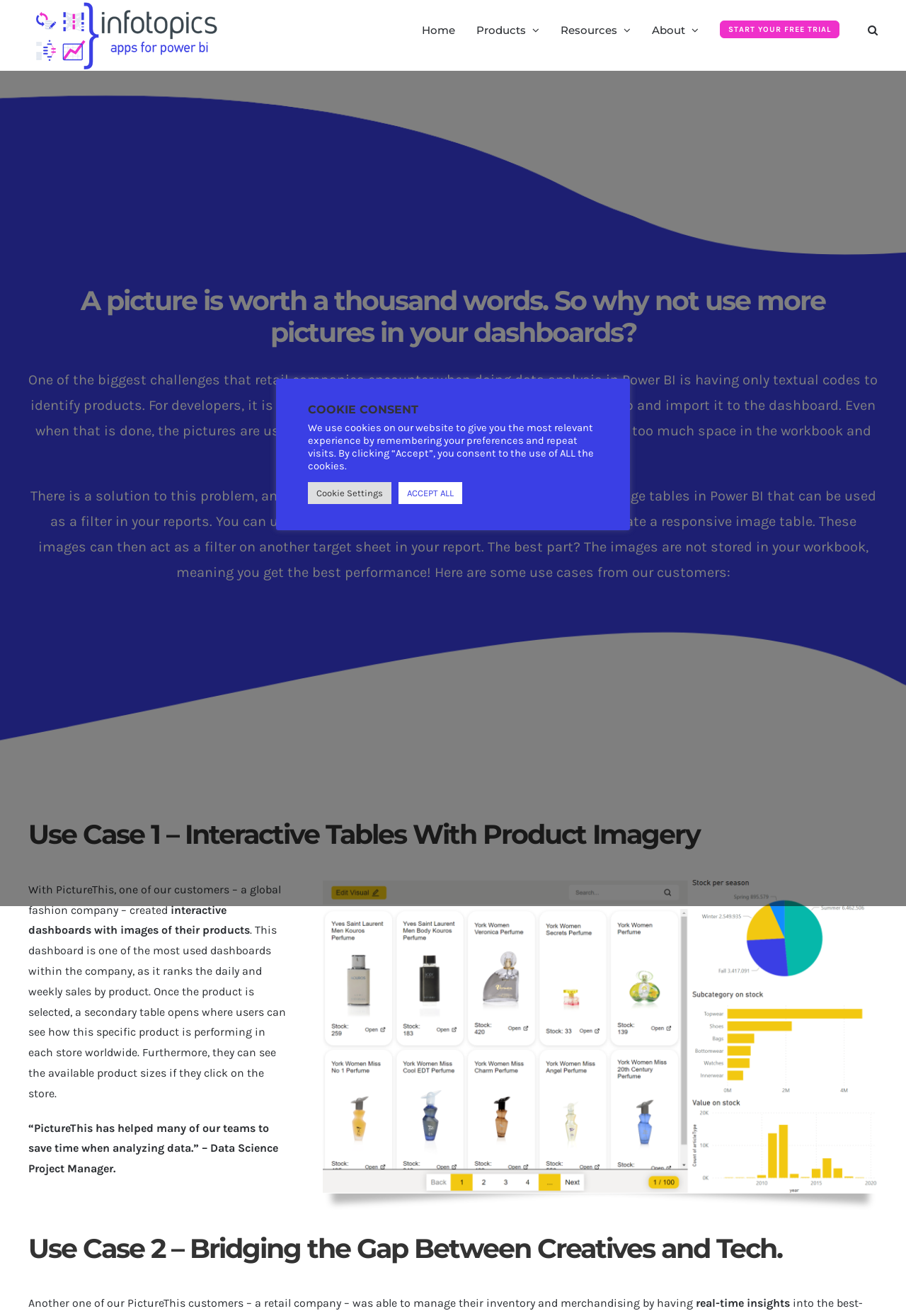Based on the provided description, "Products", find the bounding box of the corresponding UI element in the screenshot.

[0.526, 0.0, 0.595, 0.045]